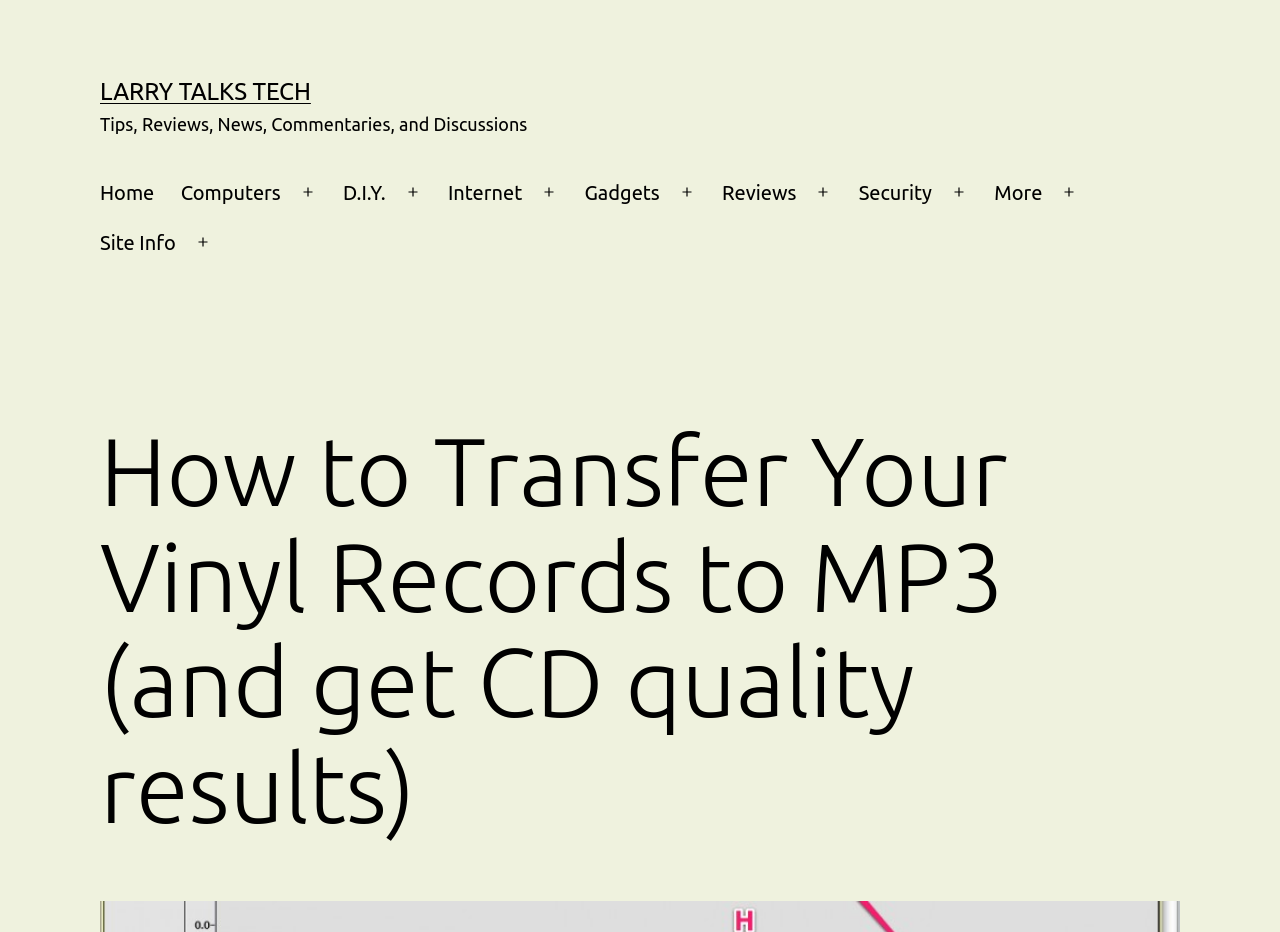What is the topic of the current article?
Answer the question based on the image using a single word or a brief phrase.

Transferring vinyl records to MP3